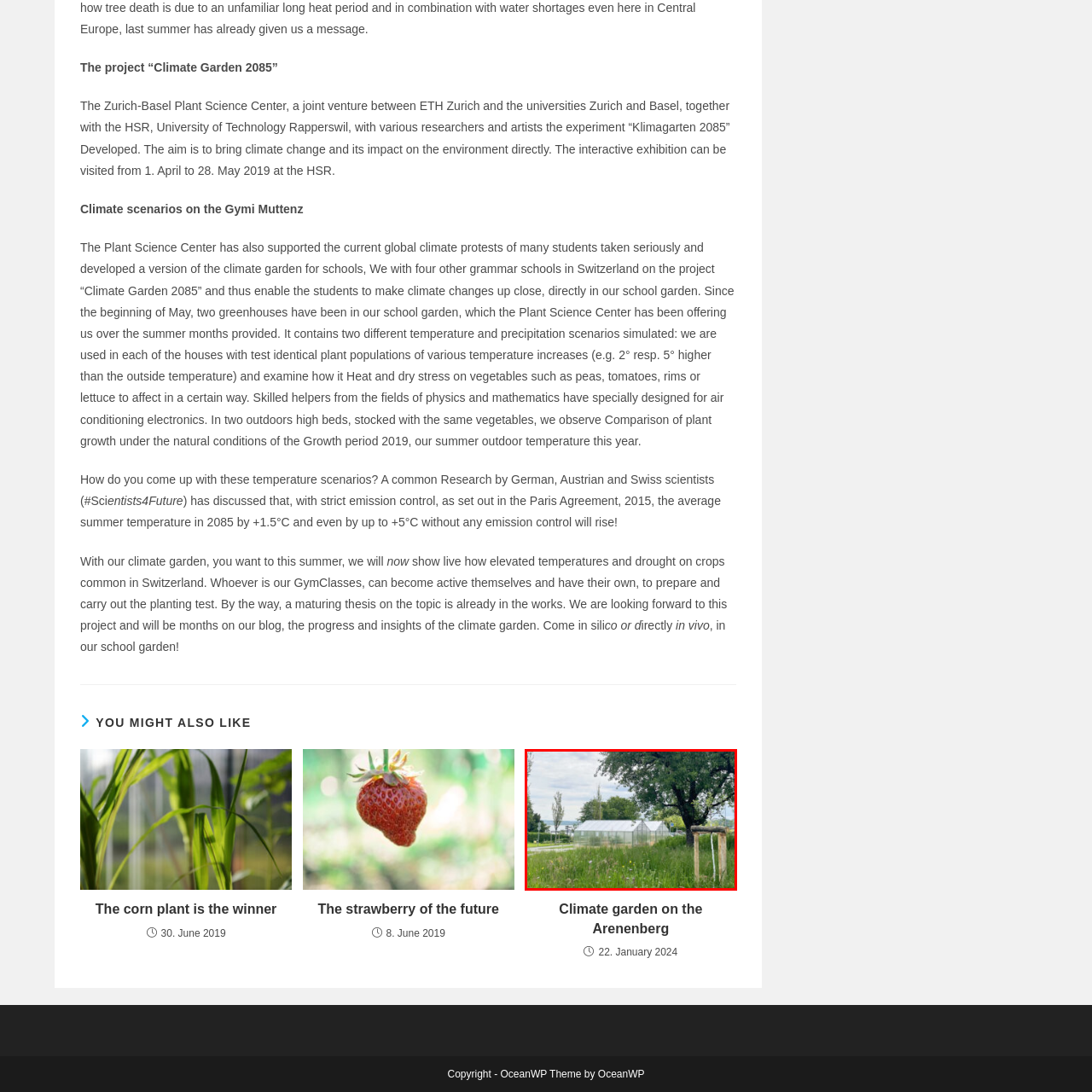Pay attention to the content inside the red bounding box and deliver a detailed answer to the following question based on the image's details: What is the main goal of the Climate Garden 2085 project?

The project aims to study the impact of climate change by simulating various temperature and precipitation scenarios using identical plant populations, as stated in the caption.